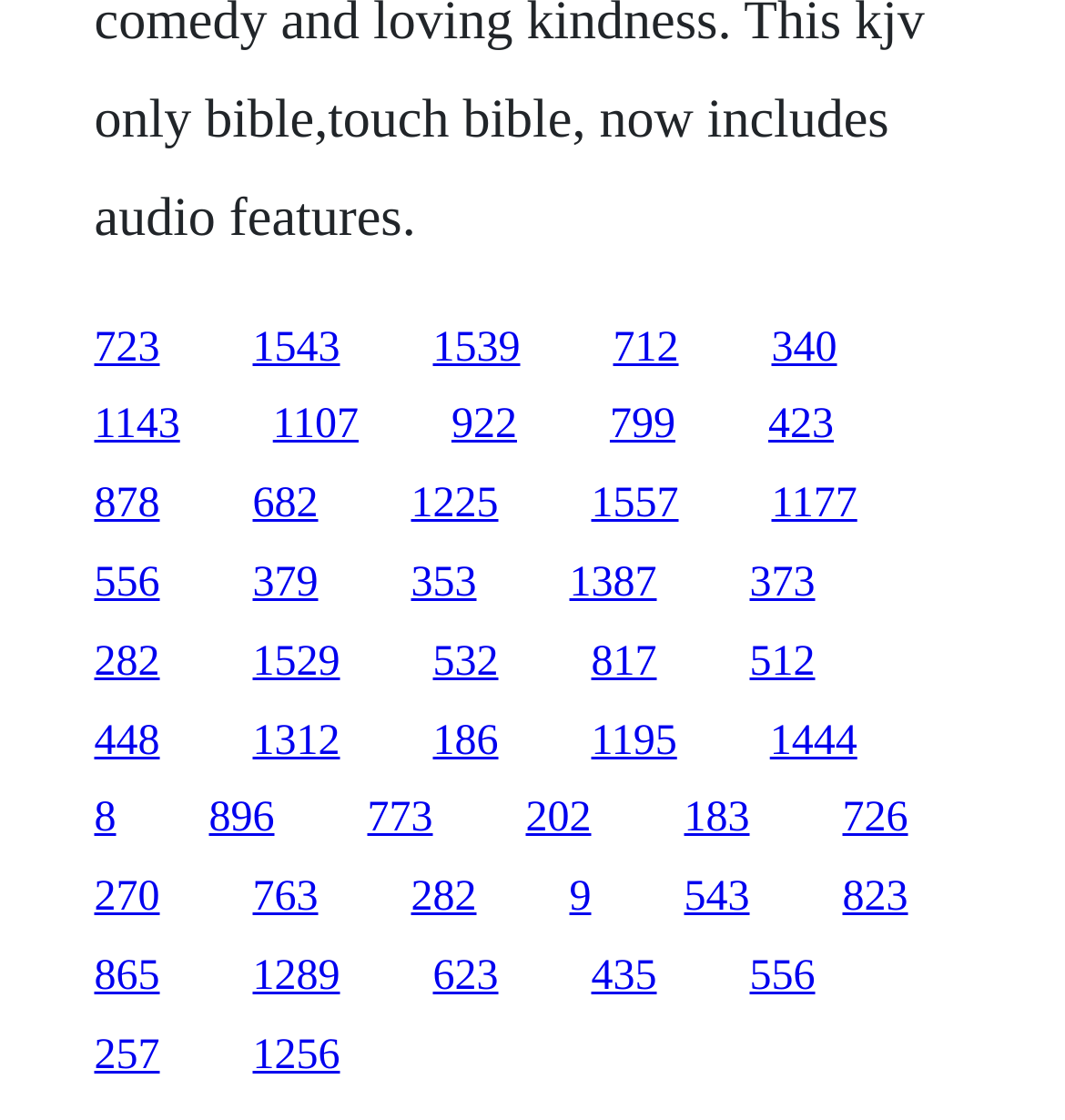Please respond to the question with a concise word or phrase:
What is the vertical position of the link '723'?

Above the link '1543'